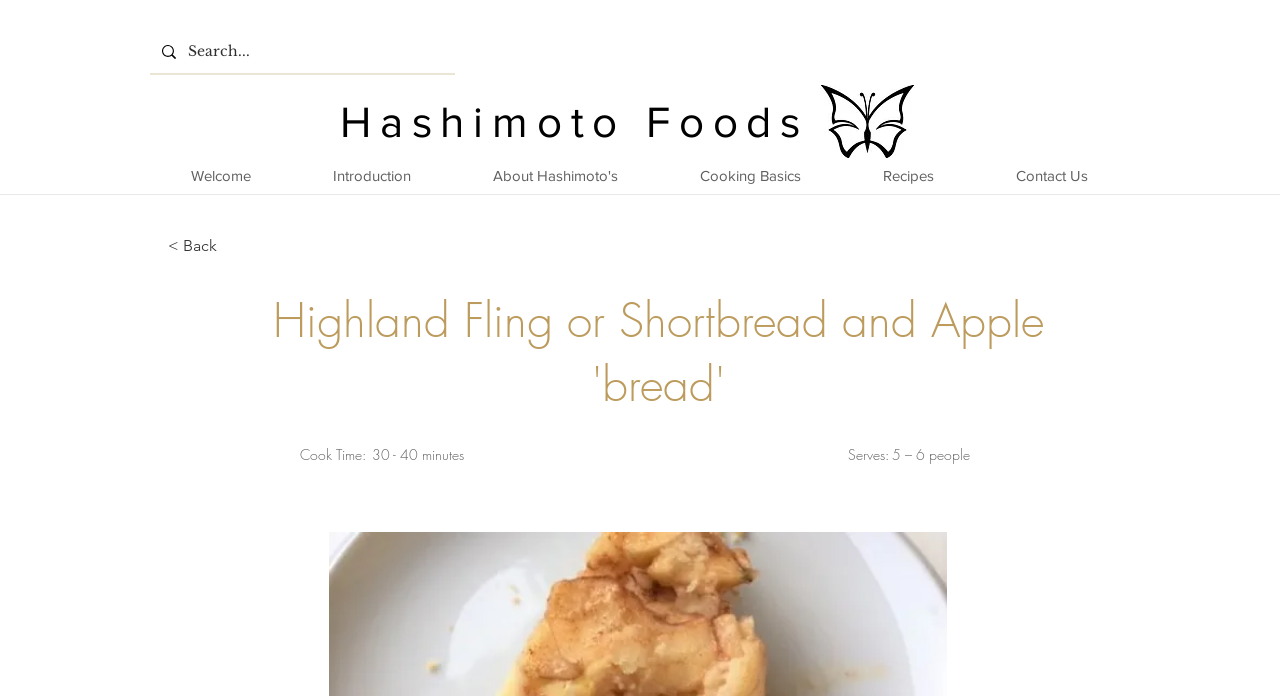Describe all the key features and sections of the webpage thoroughly.

The webpage appears to be a recipe page, specifically for "Highland Fling or Shortbread and Apple 'bread'". At the top left, there is a search bar with a magnifying glass icon and a placeholder text "Search...". Below the search bar, there is a heading "Hashimoto Foods" with a link "H" next to it. 

To the right of the heading, there is an image of a butterfly. 

On the top right, there is a navigation menu labeled "Site" with links to various pages, including "Welcome", "Introduction", "About Hashimoto's", "Cooking Basics", "Recipes", and "Contact Us". 

Below the navigation menu, there is a link "< Back" and a heading that repeats the title of the recipe. 

The main content of the page is focused on the recipe, with details such as "Cook Time:" and "Serves:" listed. The serving size is specified as 5-6 people, which matches the meta description.